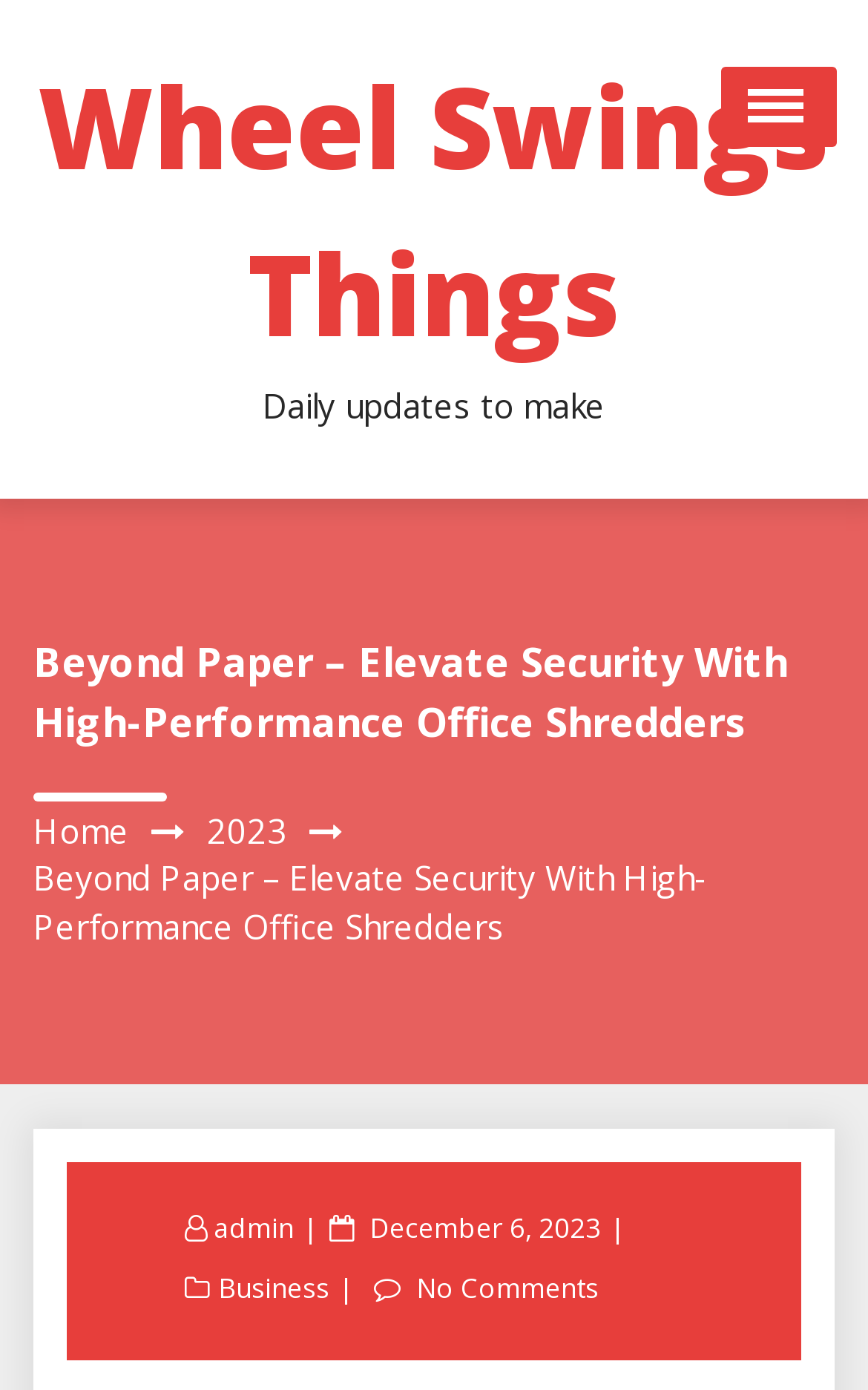Please predict the bounding box coordinates of the element's region where a click is necessary to complete the following instruction: "Click on the 'Wheel Swings Things' link". The coordinates should be represented by four float numbers between 0 and 1, i.e., [left, top, right, bottom].

[0.044, 0.037, 0.956, 0.266]